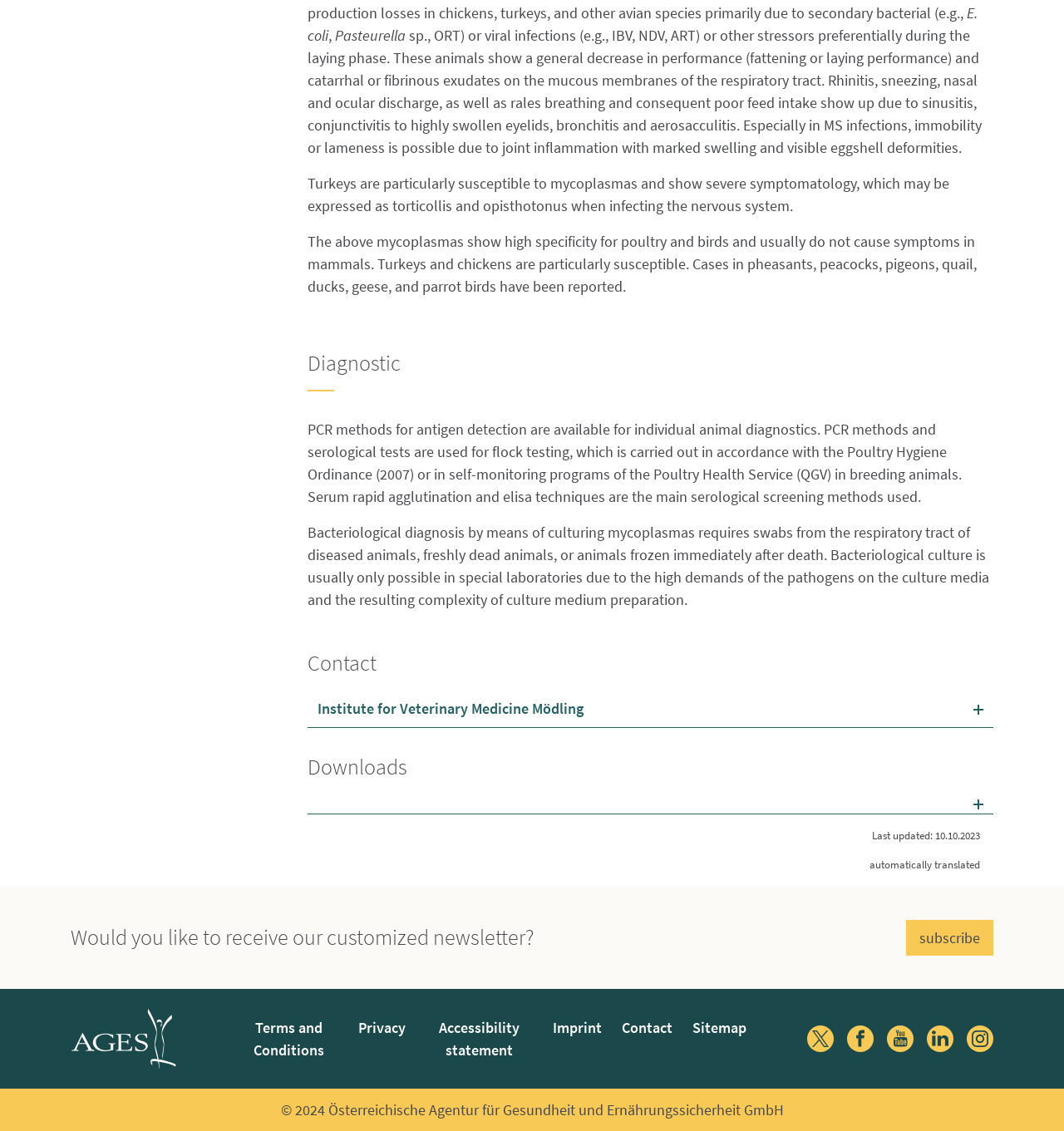What is the topic of the text?
Look at the image and provide a detailed response to the question.

The topic of the text can be inferred from the multiple mentions of mycoplasma infections and their effects on poultry and birds, as well as the diagnostic methods and symptoms described.